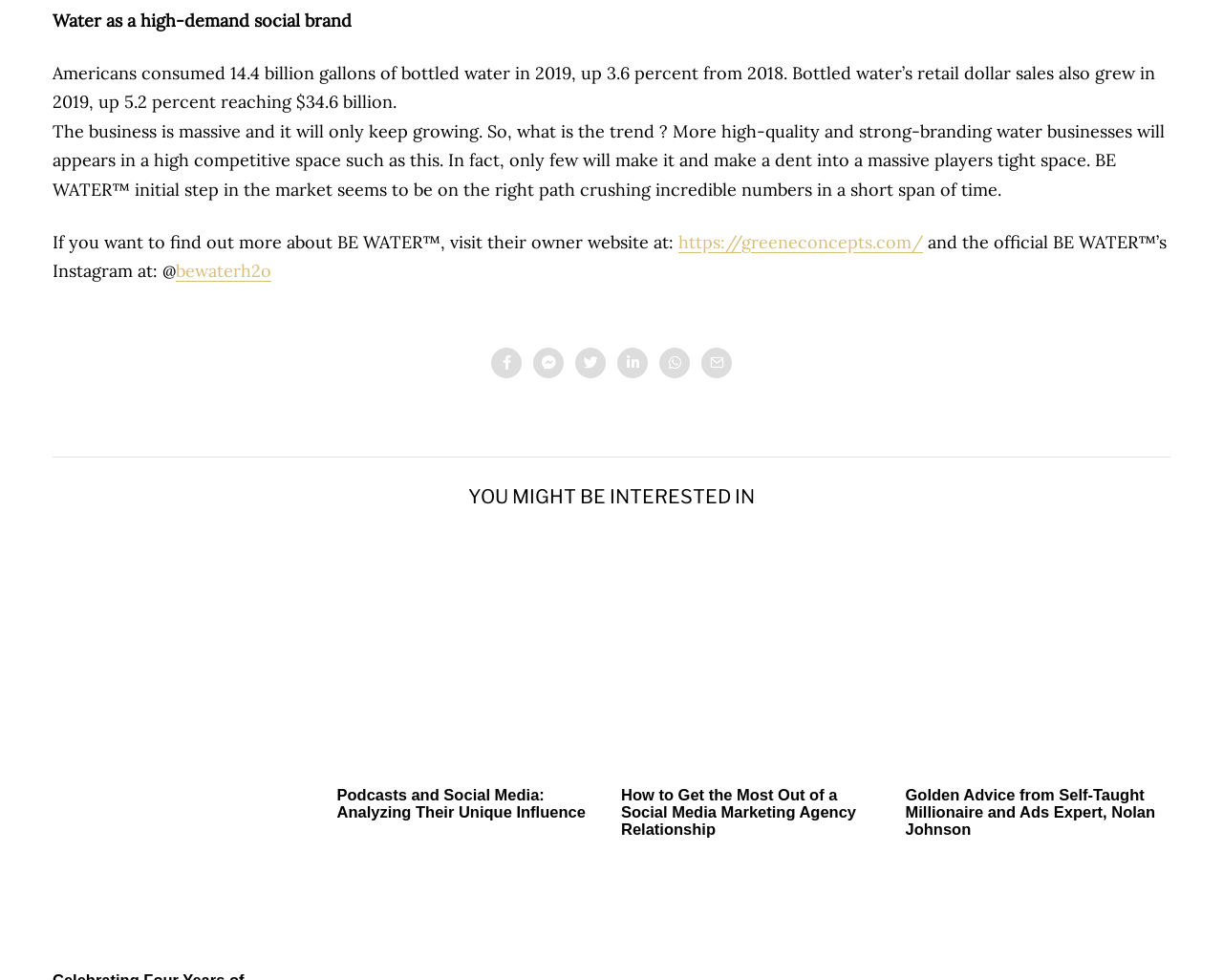Highlight the bounding box coordinates of the element that should be clicked to carry out the following instruction: "read the golden advice from Nolan Johnson". The coordinates must be given as four float numbers ranging from 0 to 1, i.e., [left, top, right, bottom].

[0.74, 0.802, 0.945, 0.855]